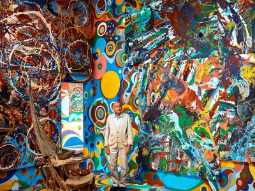Describe the image with as much detail as possible.

The image captures a vibrant and immersive art installation characterized by a kaleidoscope of colors and patterns. Set in a dynamic space adorned with abstract murals that display bold swirls and vivid shapes, the scene features a figure standing amidst this colorful backdrop. The individual is dressed in a light-colored jacket and trousers, blending somewhat with the vibrant ambiance while also offering a contrast to the rich colors surrounding them. To the left, an organic sculpture made of driftwood or a similar material adds an earthy element to the otherwise colorful environment. This setting exemplifies the intersection of art and environment, inviting viewers to engage with the layers of creativity present in both the installation and the artist's vision.